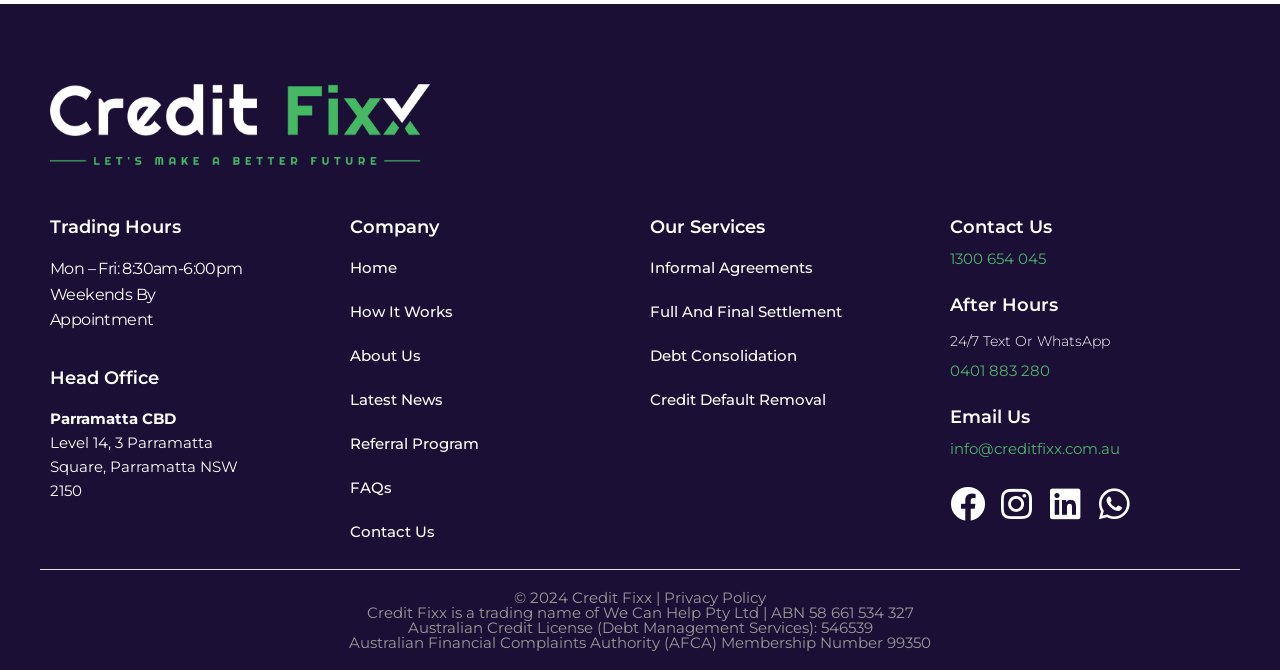Kindly determine the bounding box coordinates of the area that needs to be clicked to fulfill this instruction: "Learn more about 'Debt Consolidation'".

[0.508, 0.514, 0.727, 0.55]